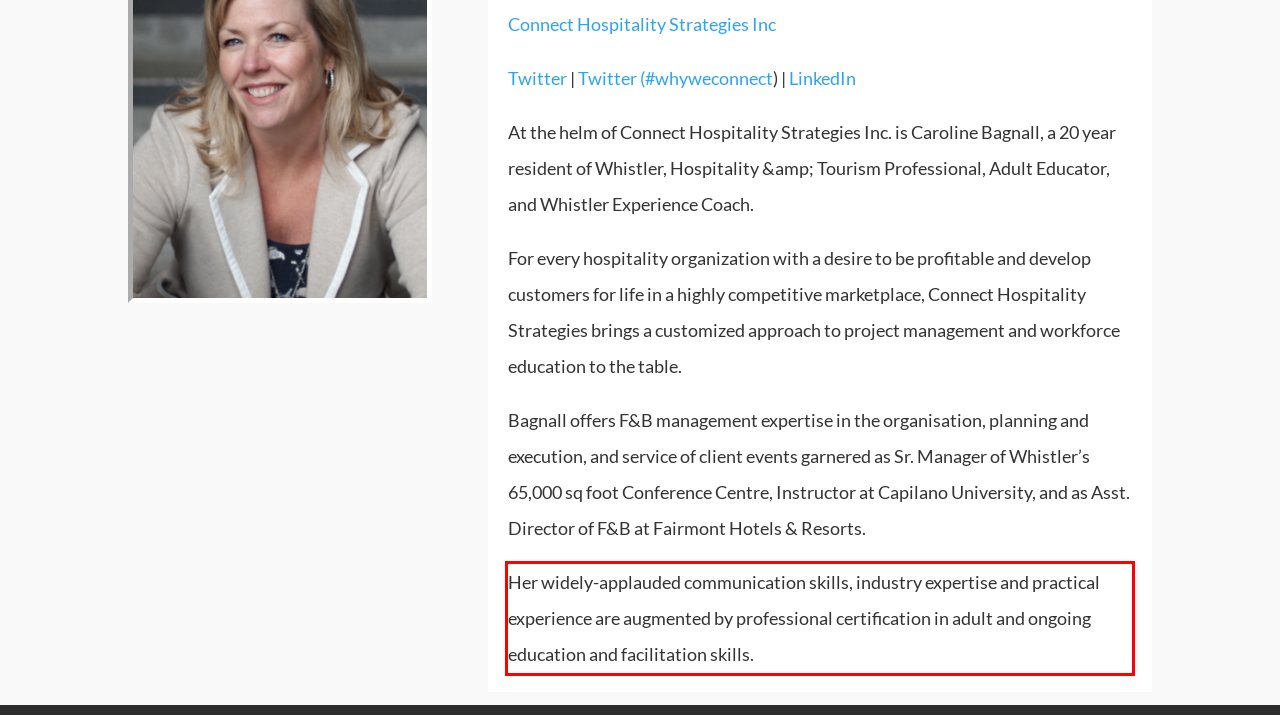Your task is to recognize and extract the text content from the UI element enclosed in the red bounding box on the webpage screenshot.

Her widely-applauded communication skills, industry expertise and practical experience are augmented by professional certification in adult and ongoing education and facilitation skills.